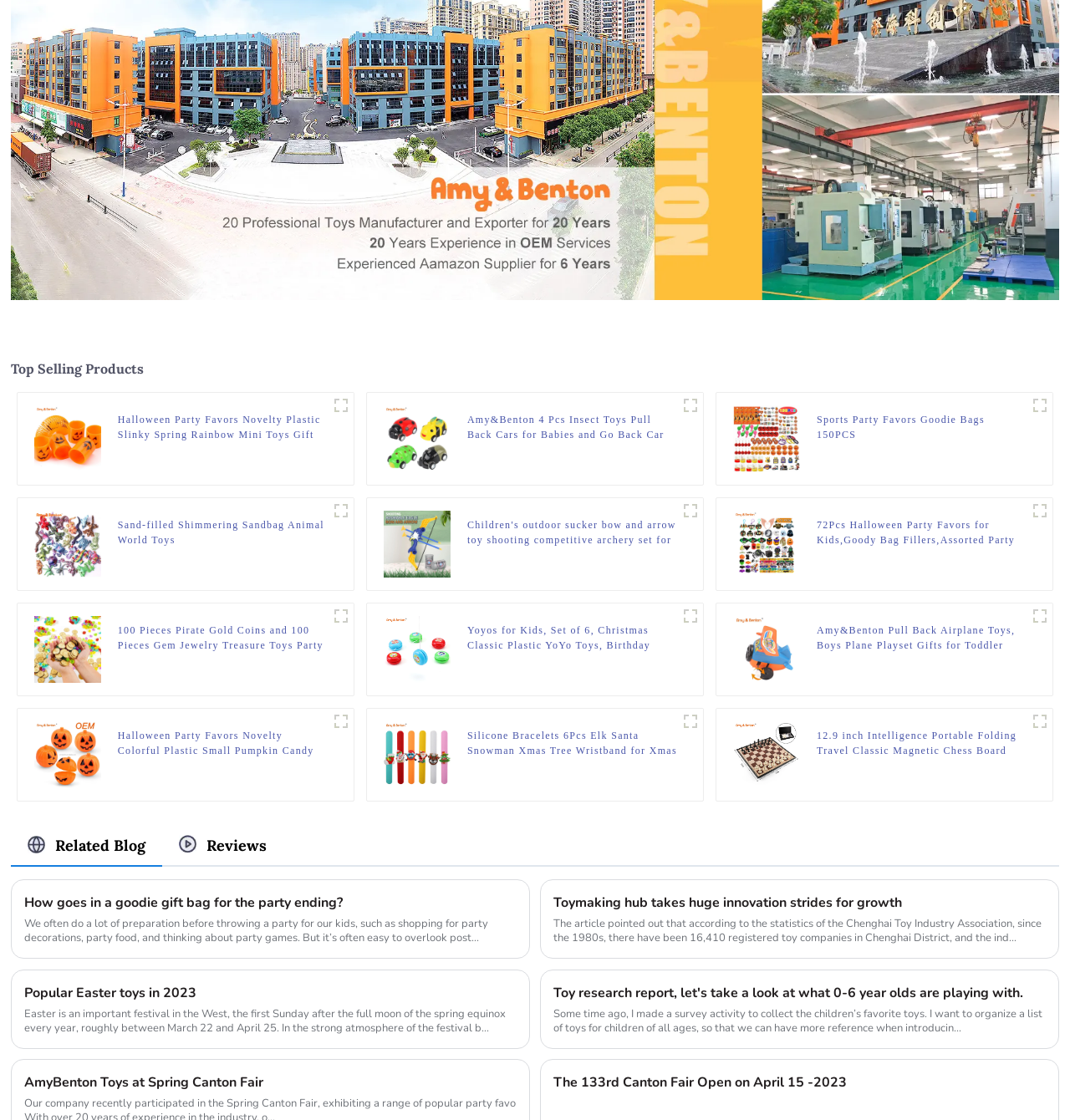Identify the bounding box coordinates for the element you need to click to achieve the following task: "Visit the COMPANY page". Provide the bounding box coordinates as four float numbers between 0 and 1, in the form [left, top, right, bottom].

None